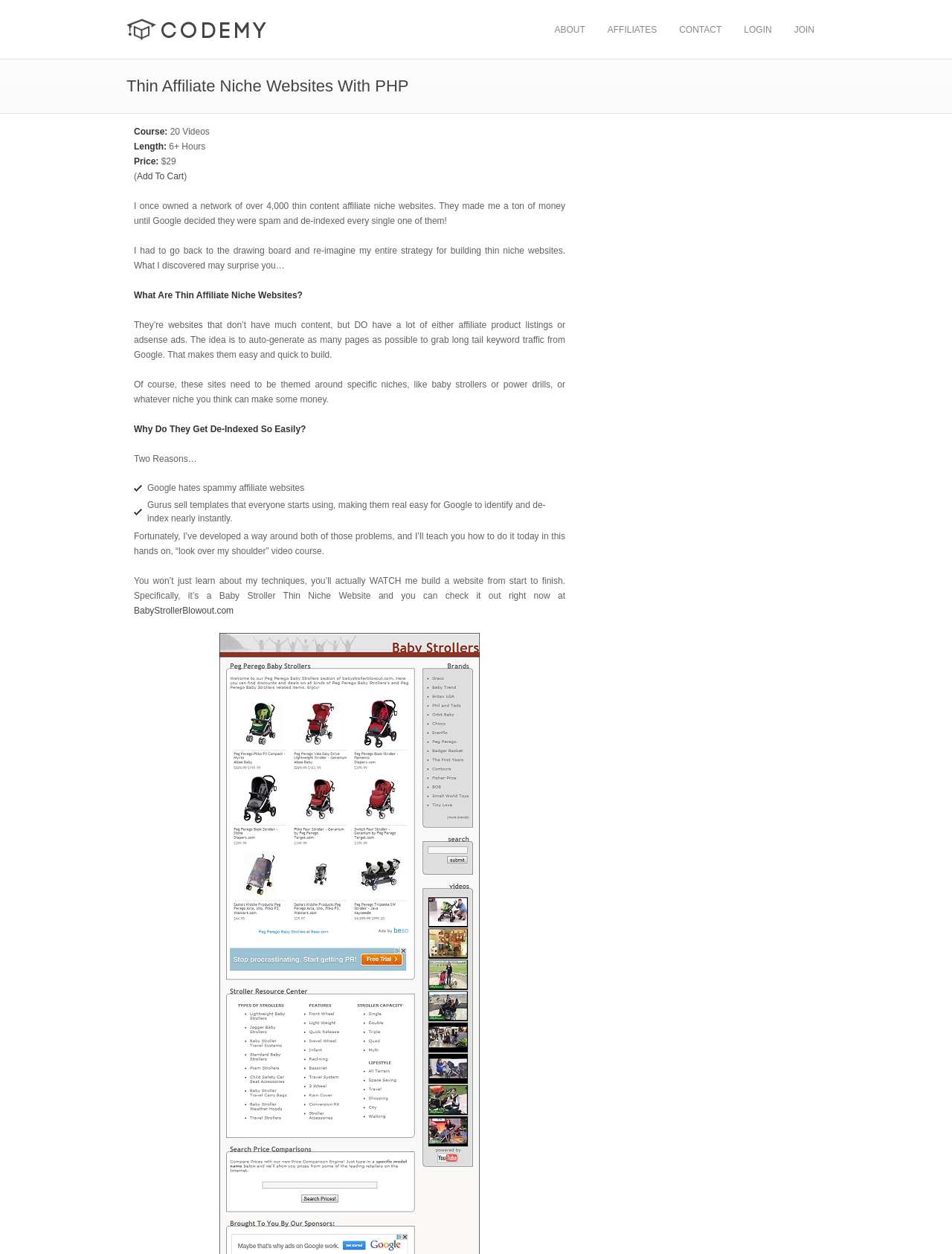How many videos are in the course? Please answer the question using a single word or phrase based on the image.

20 Videos